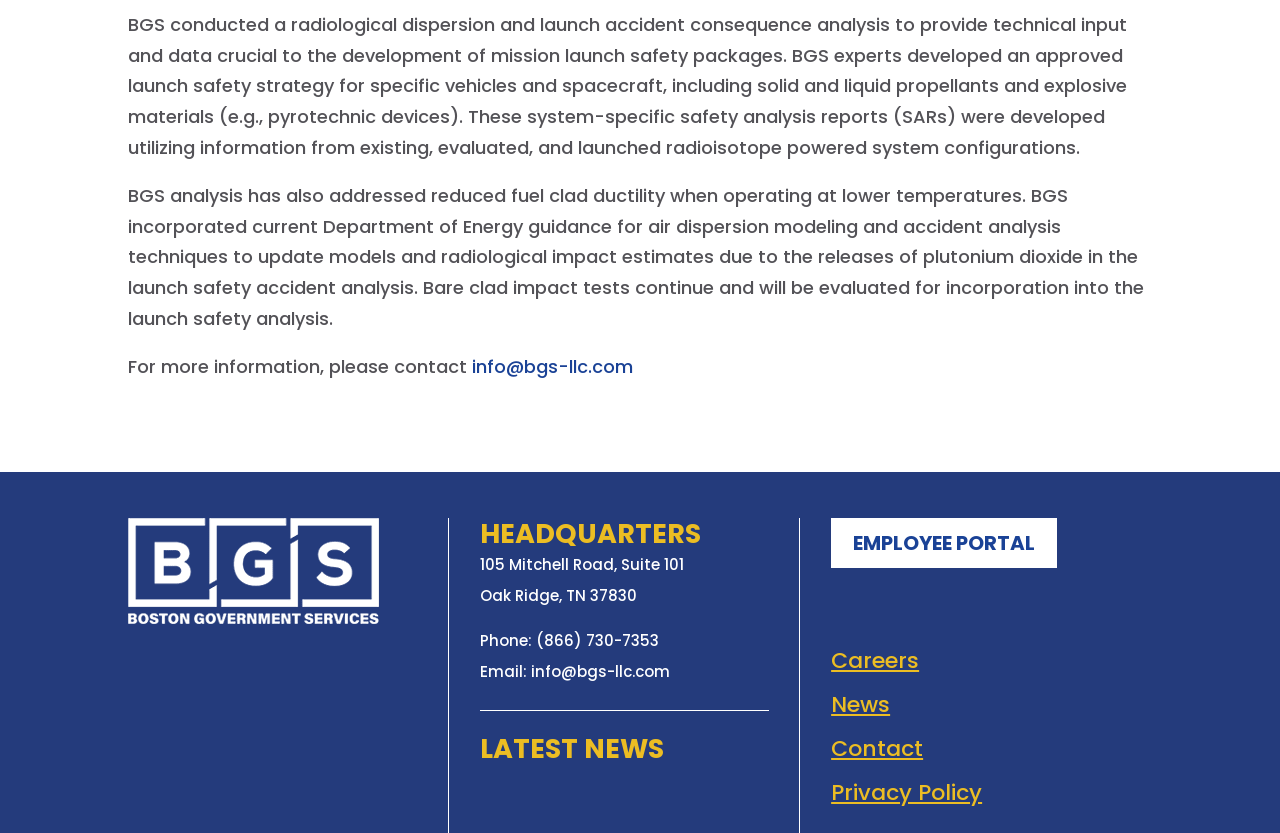Find the bounding box coordinates of the clickable area that will achieve the following instruction: "Contact us via email".

[0.369, 0.425, 0.495, 0.455]